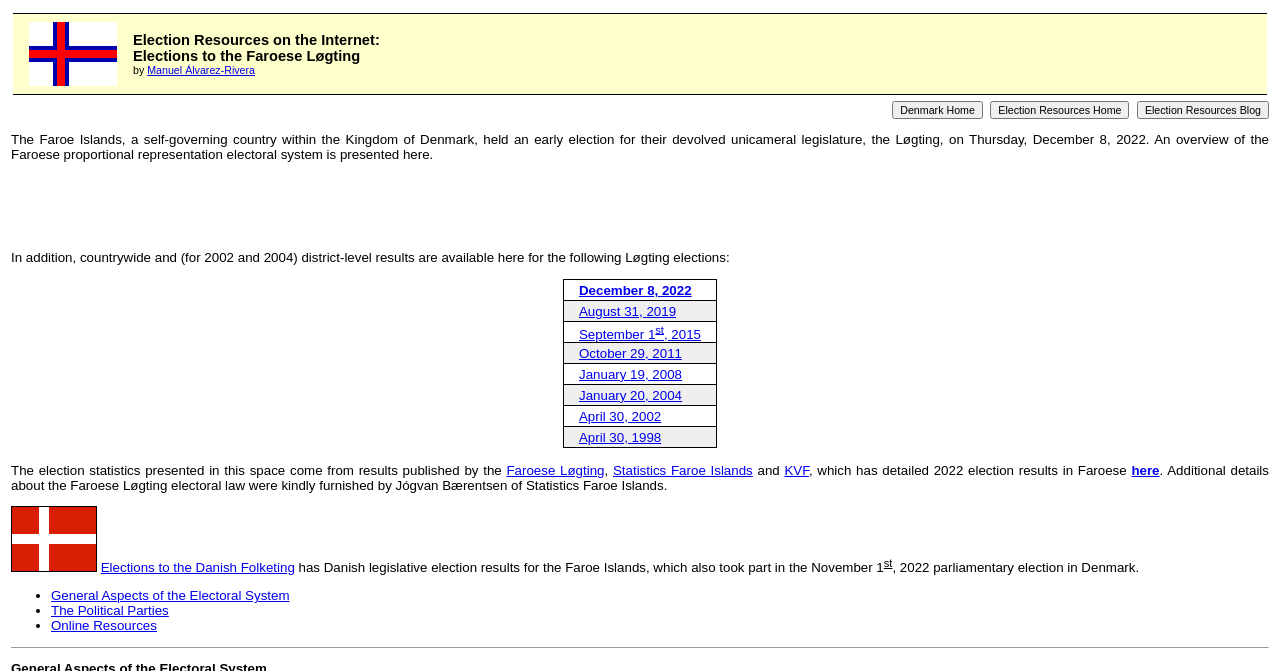Point out the bounding box coordinates of the section to click in order to follow this instruction: "Click the 'Denmark Home' button".

[0.697, 0.151, 0.768, 0.177]